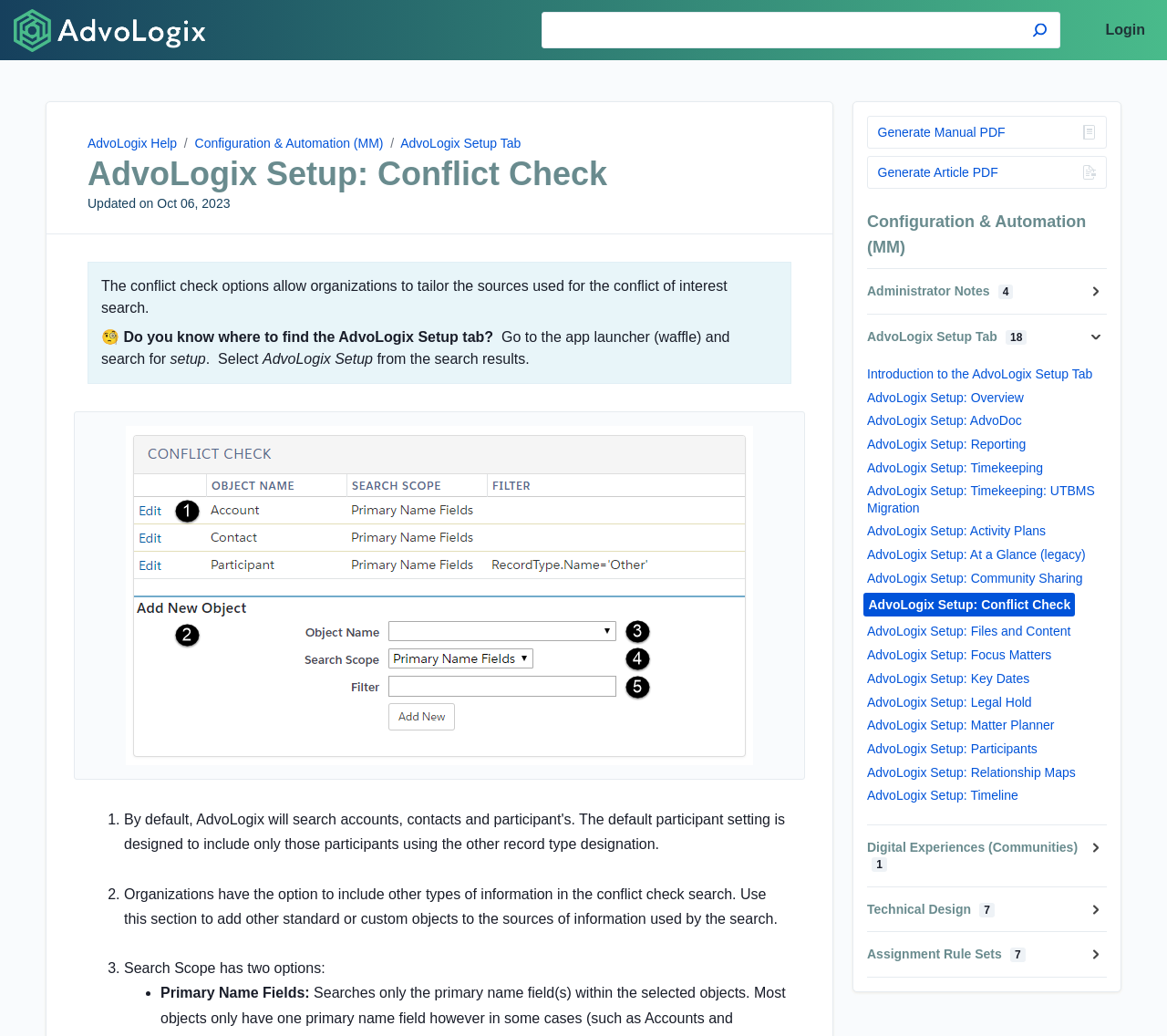Show the bounding box coordinates of the element that should be clicked to complete the task: "Generate Manual PDF".

[0.743, 0.112, 0.948, 0.144]